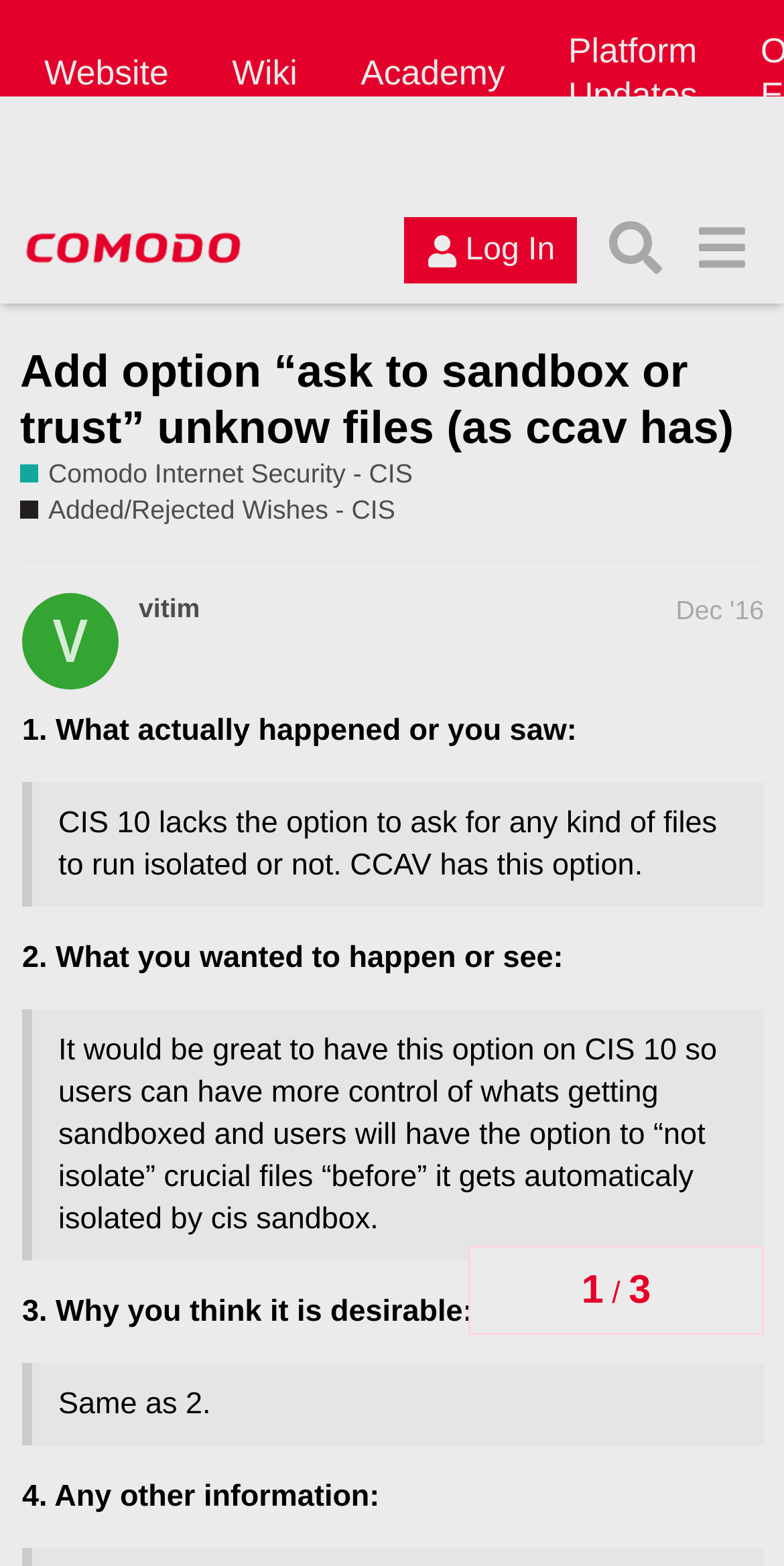Determine the bounding box coordinates of the region that needs to be clicked to achieve the task: "Read the Account Adjustment Bureau Blog".

None